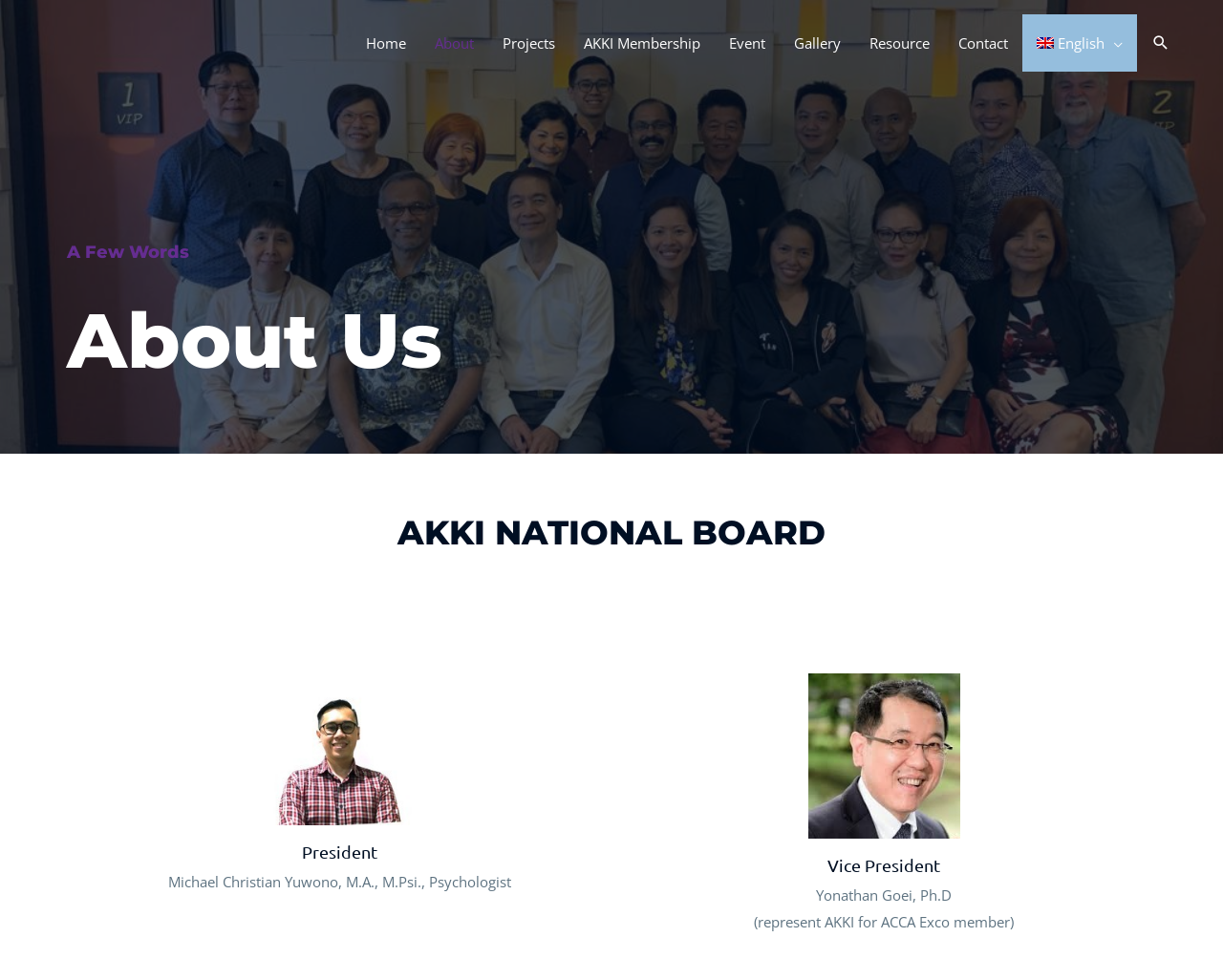Kindly determine the bounding box coordinates of the area that needs to be clicked to fulfill this instruction: "view vice president information".

[0.516, 0.87, 0.93, 0.895]